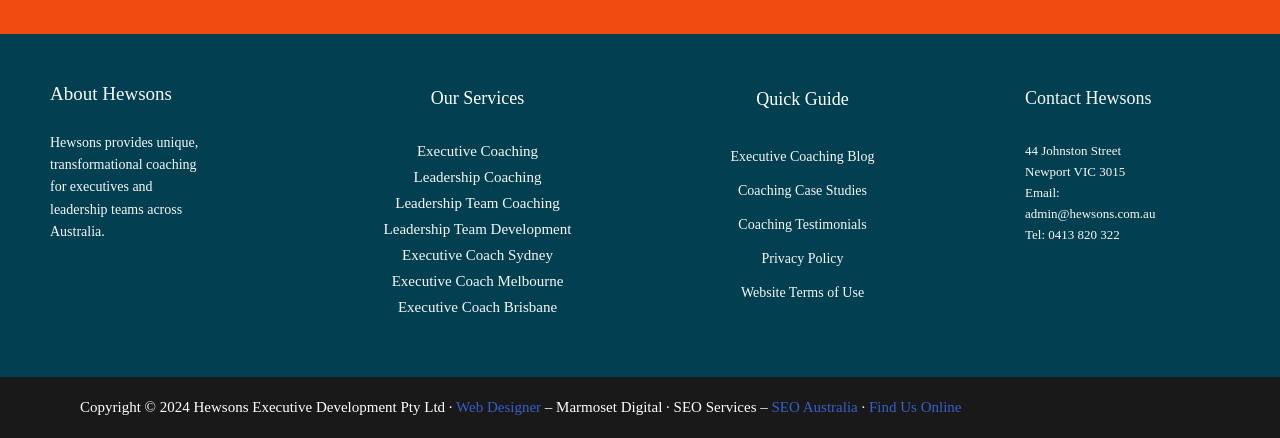Ascertain the bounding box coordinates for the UI element detailed here: "Privacy Policy". The coordinates should be provided as [left, top, right, bottom] with each value being a float between 0 and 1.

[0.555, 0.553, 0.699, 0.63]